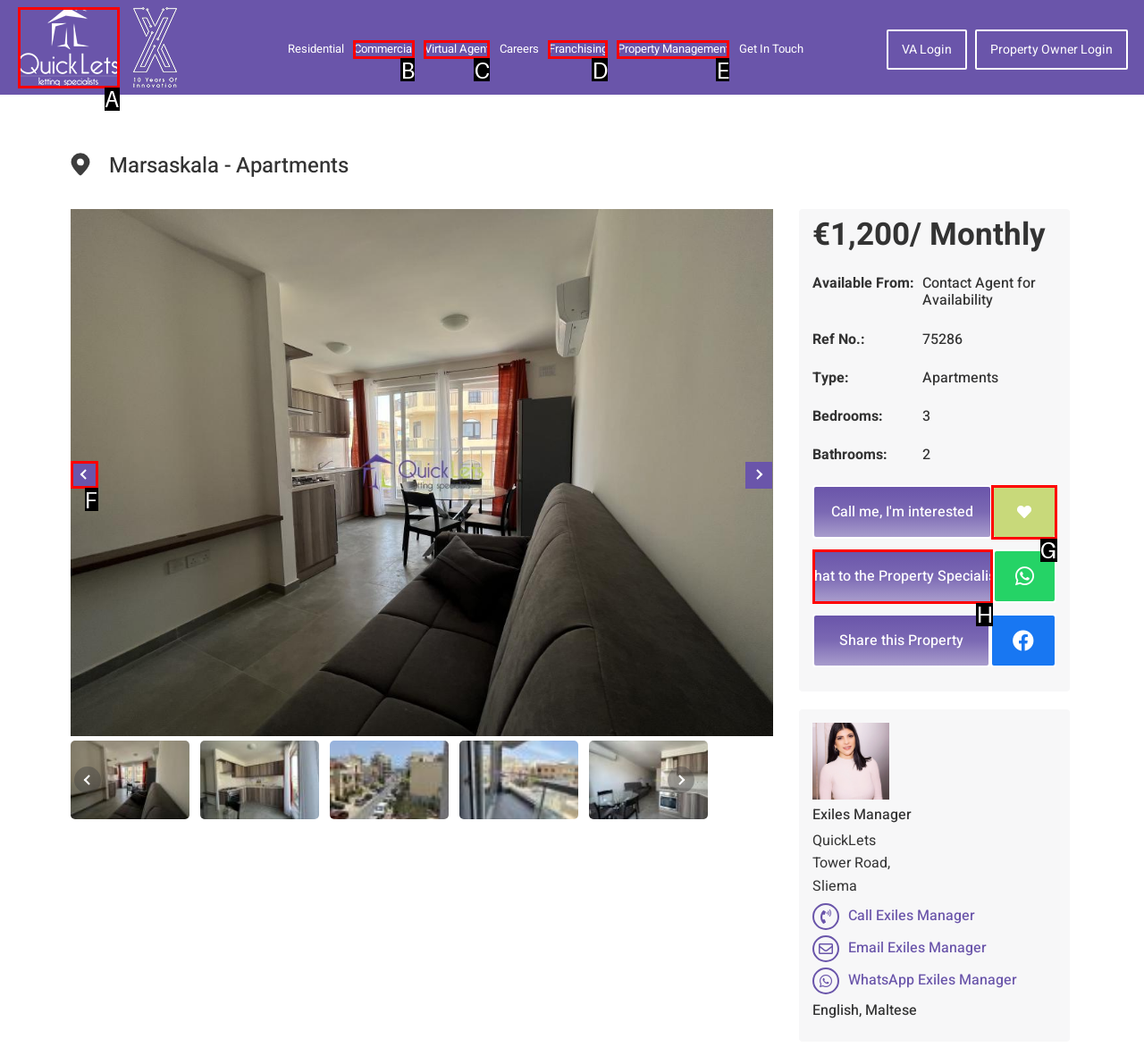Identify the HTML element that corresponds to the description: Chat to the Property Specialist Provide the letter of the correct option directly.

H